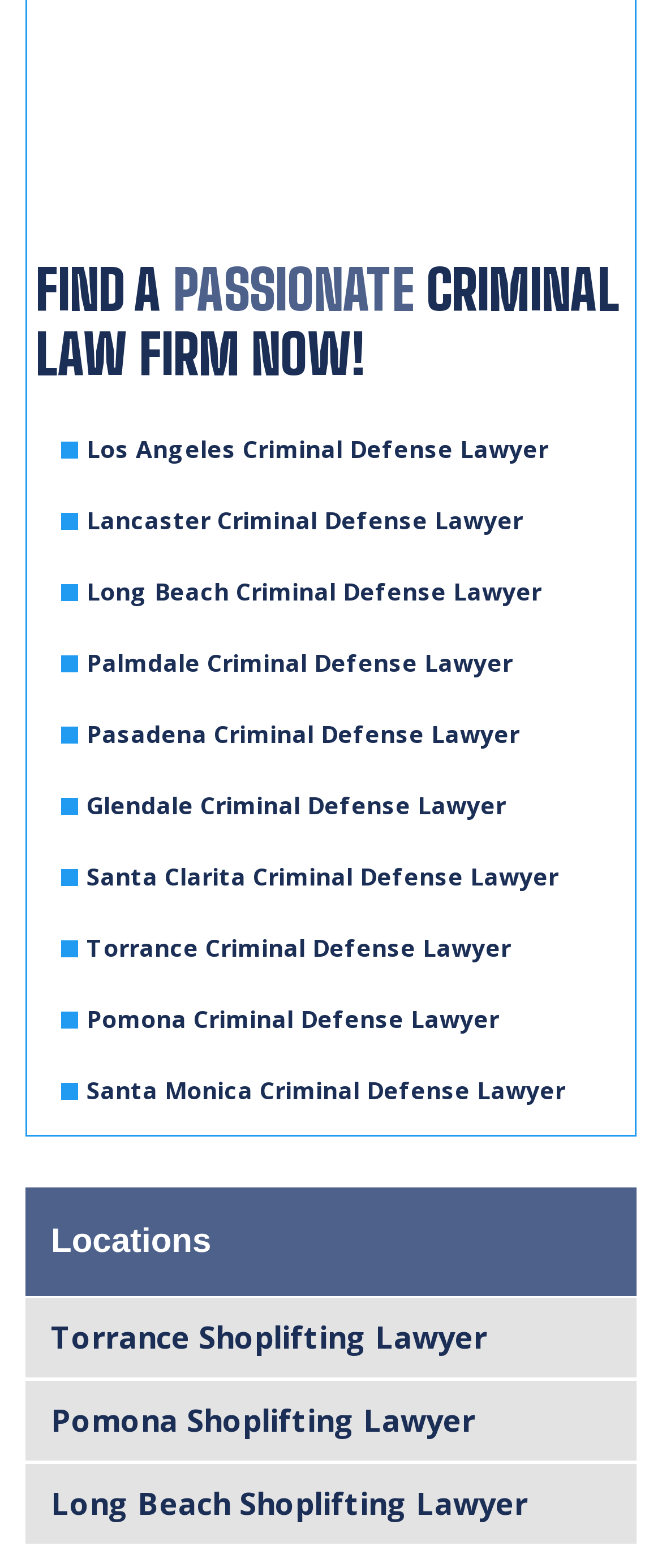Identify the coordinates of the bounding box for the element that must be clicked to accomplish the instruction: "View Torrance Shoplifting Lawyer".

[0.038, 0.827, 0.962, 0.878]